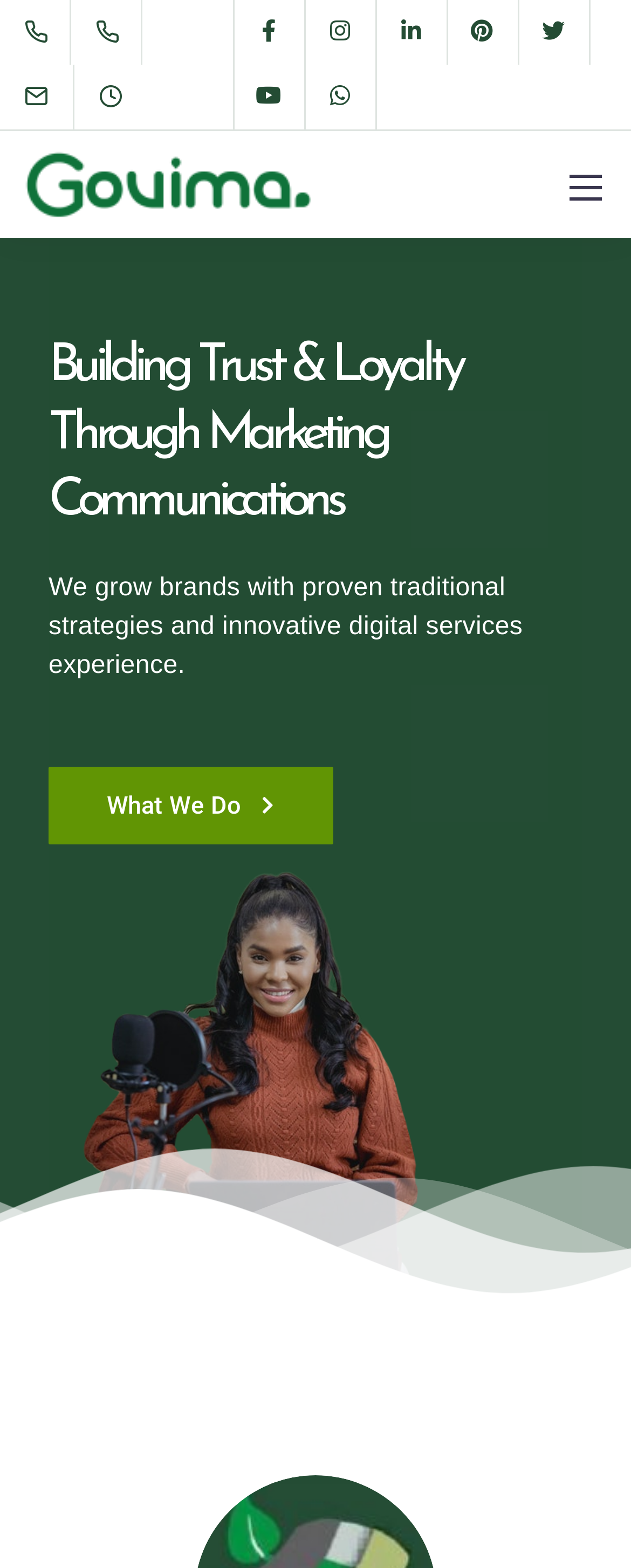Deliver a detailed narrative of the webpage's visual and textual elements.

The webpage is titled "Govima Media" and features a prominent logo at the top left corner, accompanied by a series of social media links, including Facebook, Twitter, and LinkedIn, aligned horizontally across the top of the page. 

Below the logo, there is a header section that spans the width of the page, containing two headings. The first heading reads "Building Trust & Loyalty Through Marketing Communications", and the second heading states "We grow brands with proven traditional strategies and innovative digital services experience." 

To the right of the header section, there is a button with no text. Below the header section, there is a link labeled "What We Do" accompanied by an icon. 

The page also features a large figure or image that takes up most of the bottom half of the page, with a smaller image at the very bottom of the page, spanning the full width.